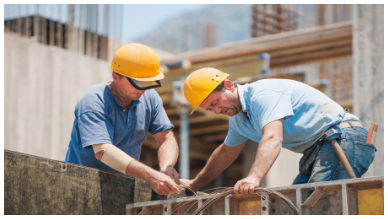What is the other worker doing while one connects wiring?
Using the image provided, answer with just one word or phrase.

Holding the structure in place